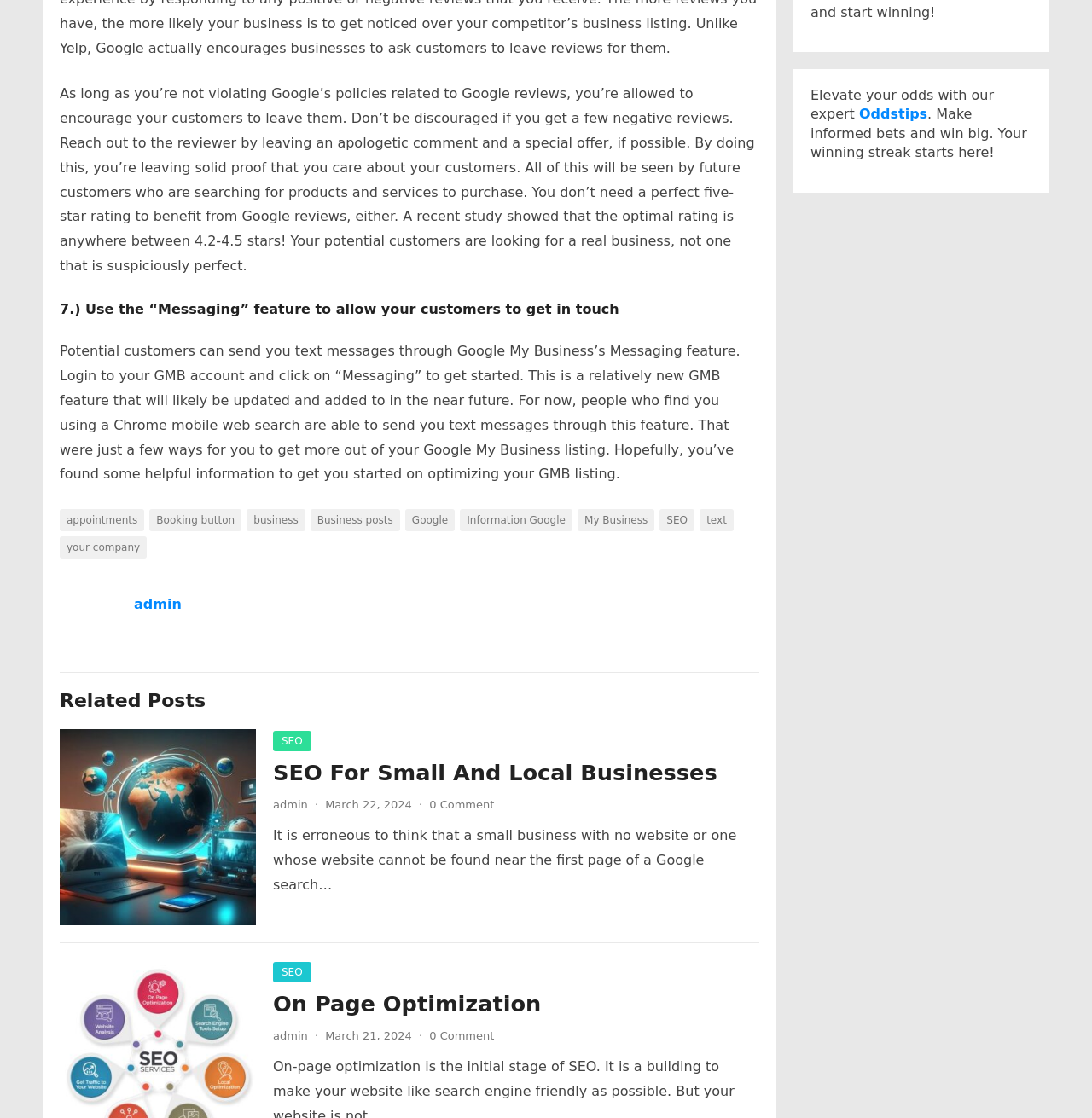From the image, can you give a detailed response to the question below:
How can customers get in touch with a business?

The webpage mentions that potential customers can send text messages through Google My Business's Messaging feature, which allows them to get in touch with a business.